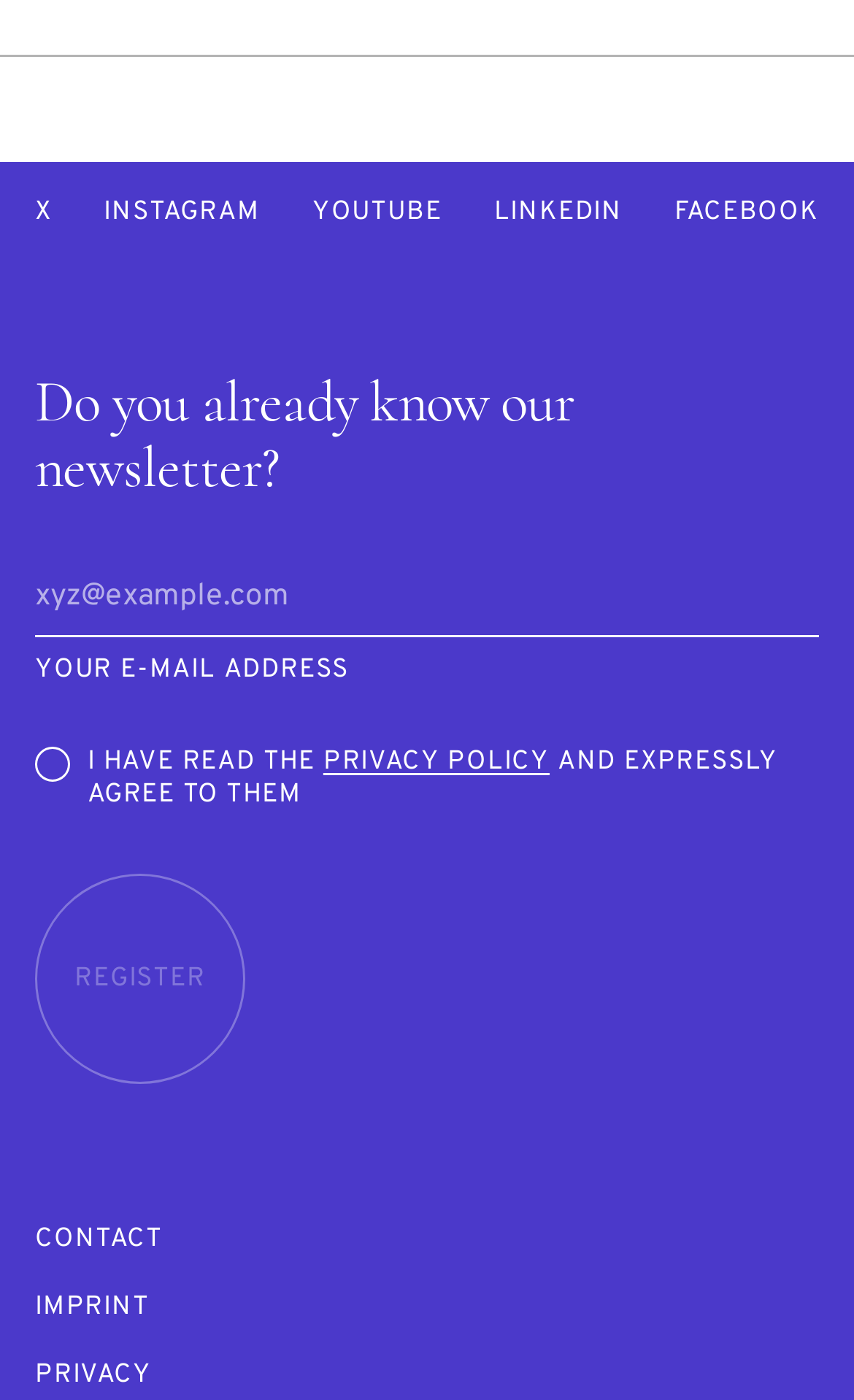What is the purpose of the checkbox?
Respond to the question with a single word or phrase according to the image.

To agree to privacy policy